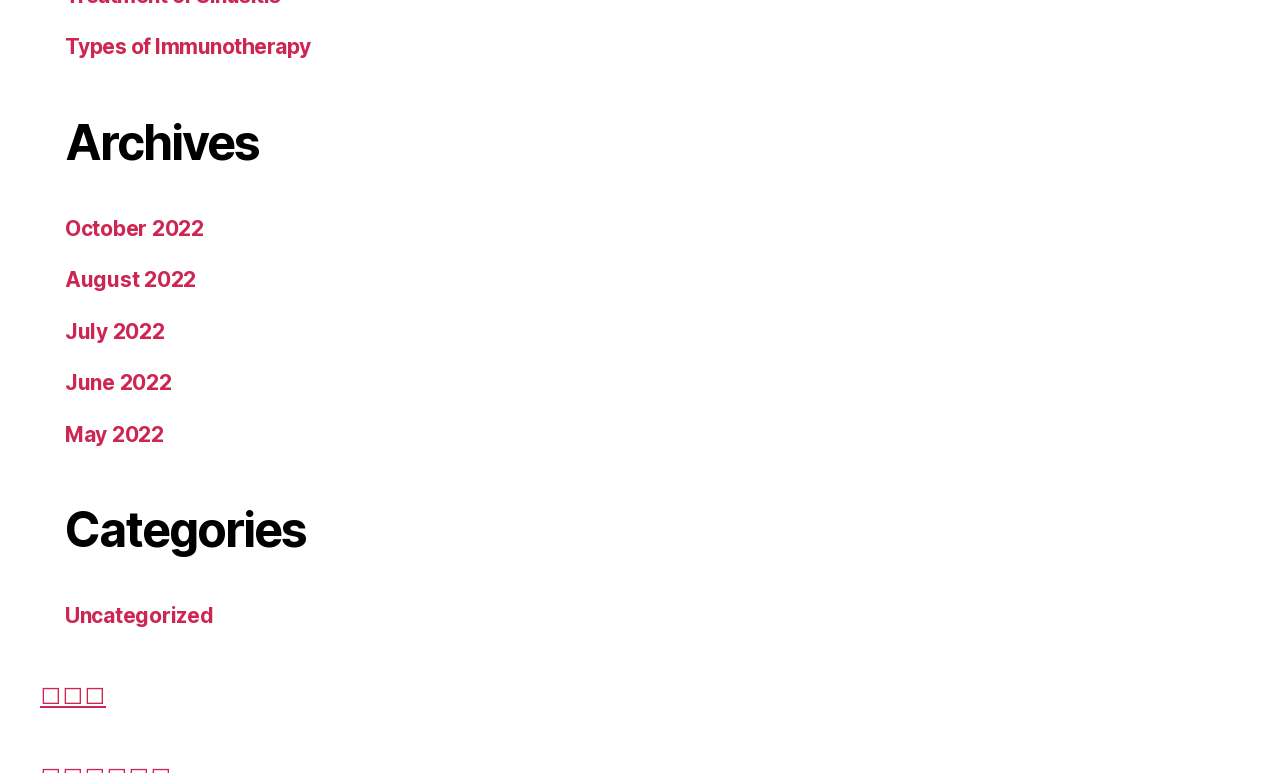How many months are listed under Archives?
Please use the image to deliver a detailed and complete answer.

The webpage lists five months under Archives: October 2022, August 2022, July 2022, June 2022, and May 2022.